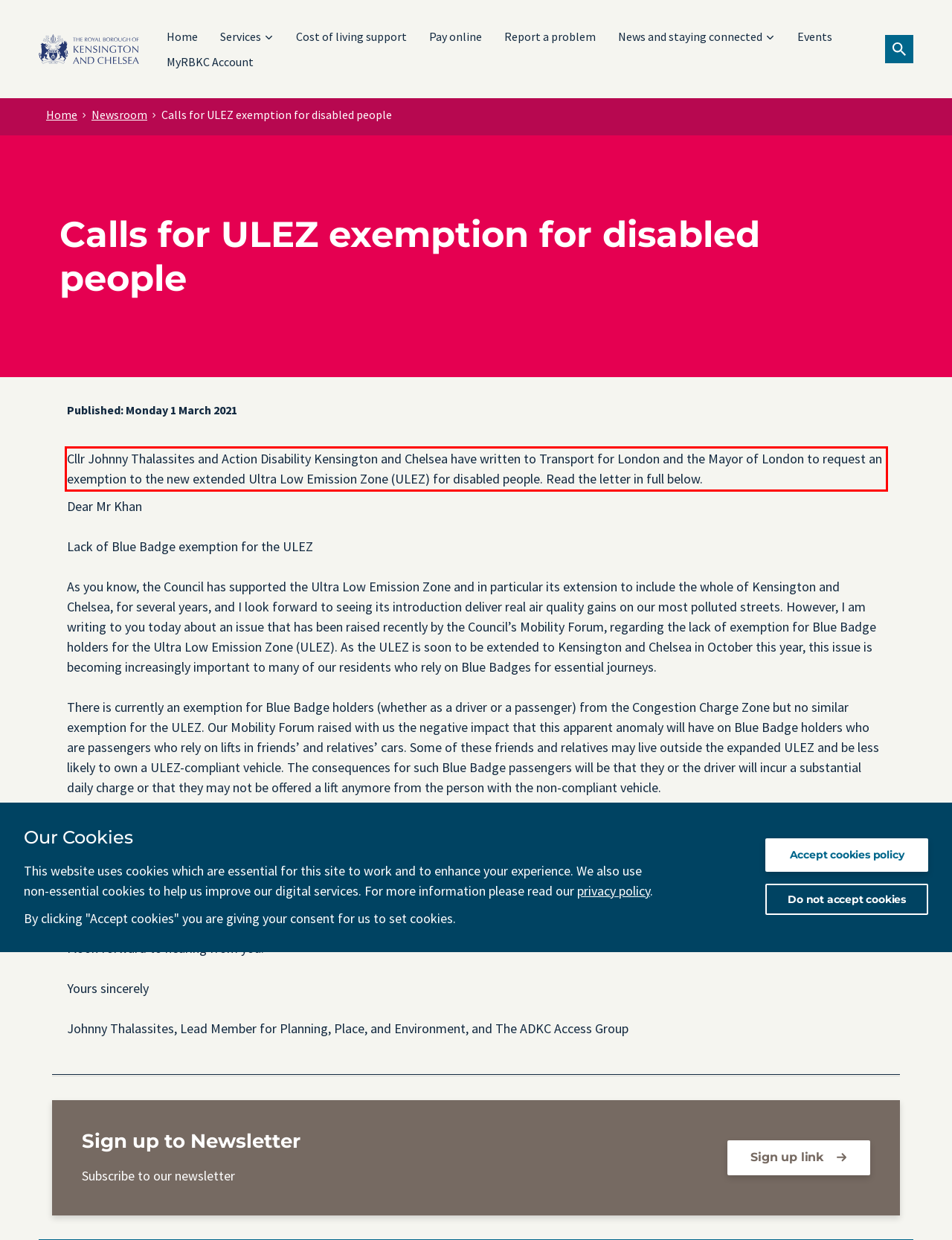You are presented with a screenshot containing a red rectangle. Extract the text found inside this red bounding box.

Cllr Johnny Thalassites and Action Disability Kensington and Chelsea have written to Transport for London and the Mayor of London to request an exemption to the new extended Ultra Low Emission Zone (ULEZ) for disabled people. Read the letter in full below.